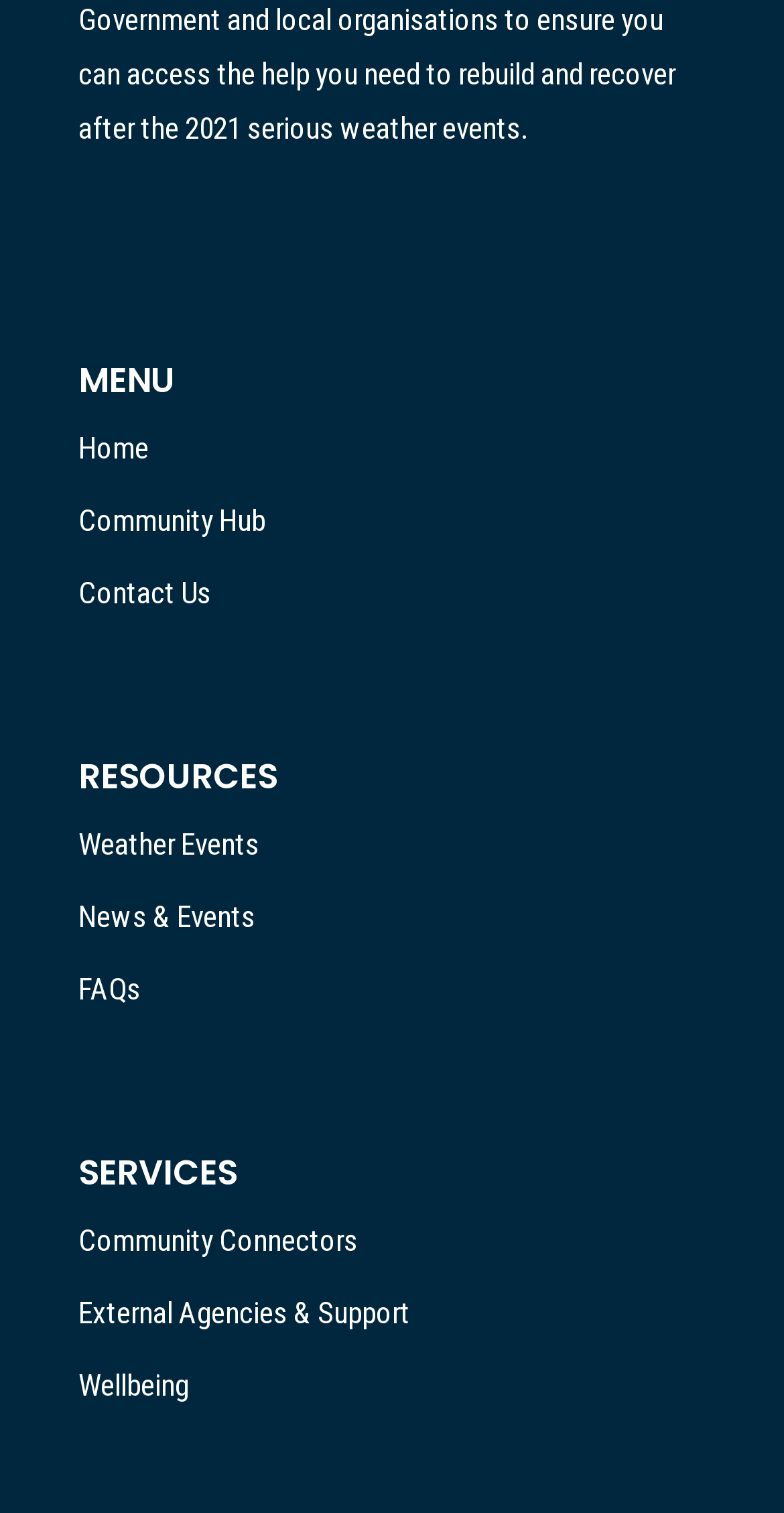Identify and provide the bounding box coordinates of the UI element described: "Community Hub". The coordinates should be formatted as [left, top, right, bottom], with each number being a float between 0 and 1.

[0.1, 0.332, 0.338, 0.356]